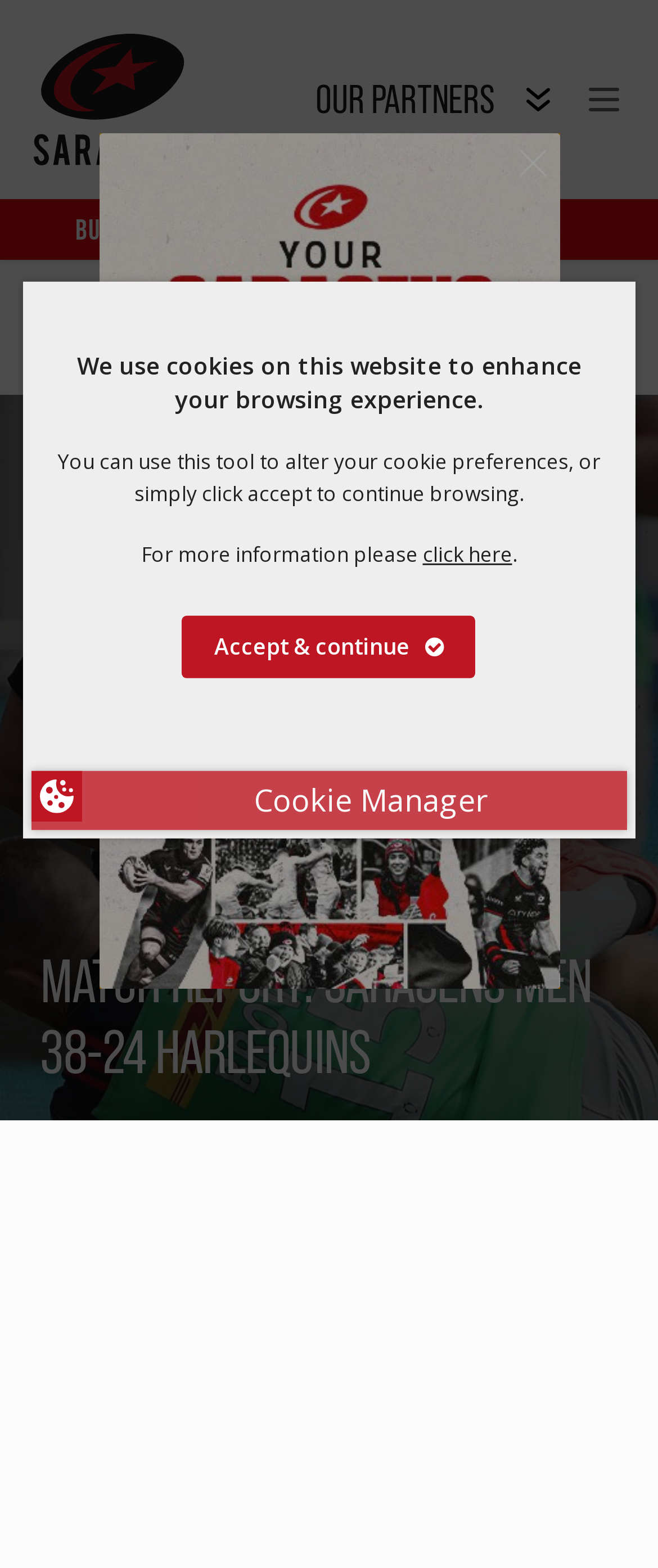Find the bounding box coordinates of the element you need to click on to perform this action: 'Click the 'Simba' link'. The coordinates should be represented by four float values between 0 and 1, in the format [left, top, right, bottom].

[0.196, 0.171, 0.355, 0.194]